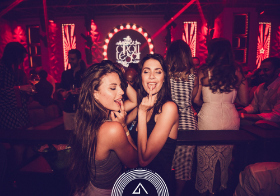What is the location of the nightclub?
From the image, provide a succinct answer in one word or a short phrase.

London